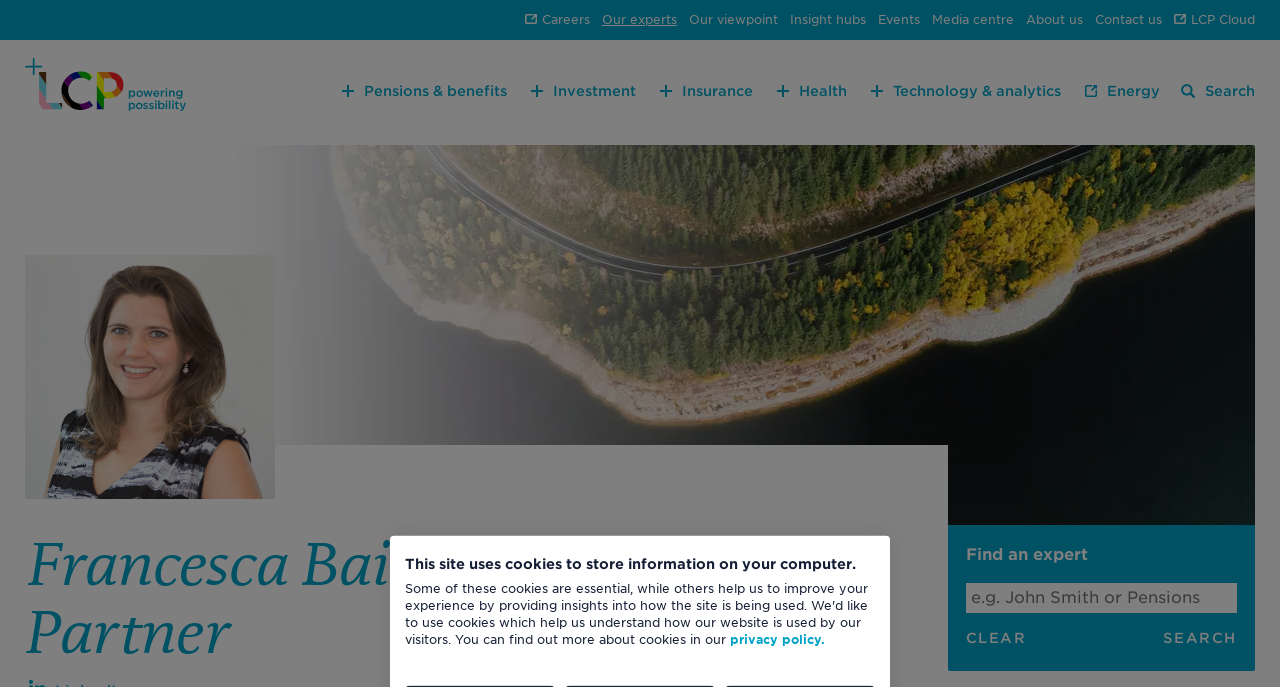Locate the bounding box coordinates of the clickable element to fulfill the following instruction: "view pensions and benefits". Provide the coordinates as four float numbers between 0 and 1 in the format [left, top, right, bottom].

[0.262, 0.058, 0.402, 0.207]